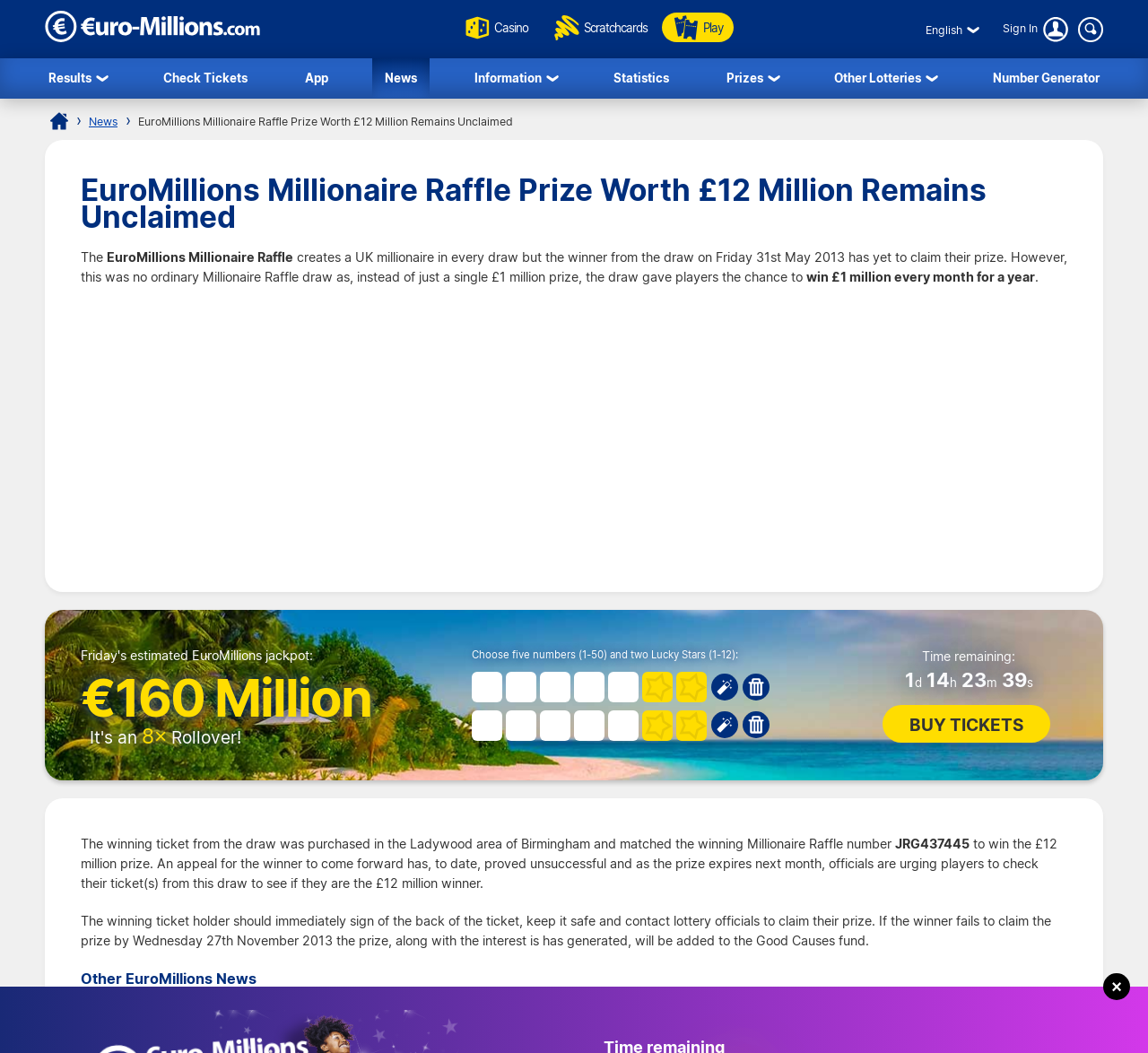Refer to the image and offer a detailed explanation in response to the question: How many numbers do players need to choose for the EuroMillions draw?

Players need to choose five numbers (1-50) and two Lucky Stars (1-12) for the EuroMillions draw, as indicated by the webpage's interactive elements.